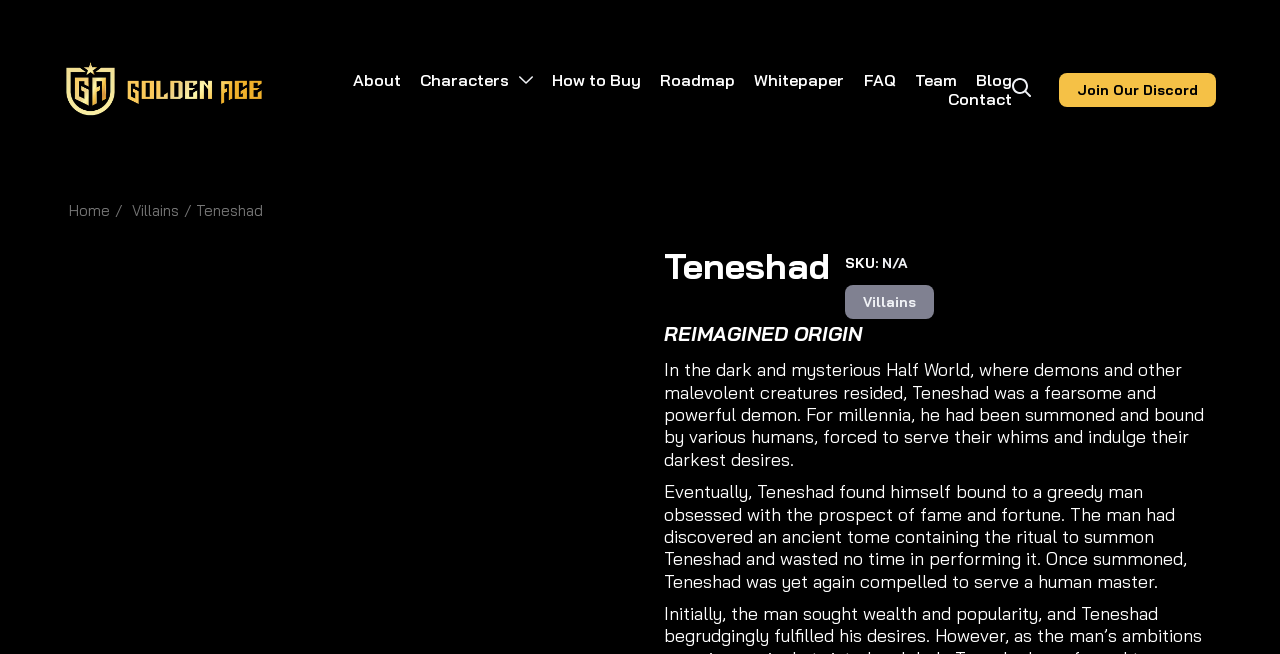Please give a succinct answer to the question in one word or phrase:
What is the world where demons reside?

Half World